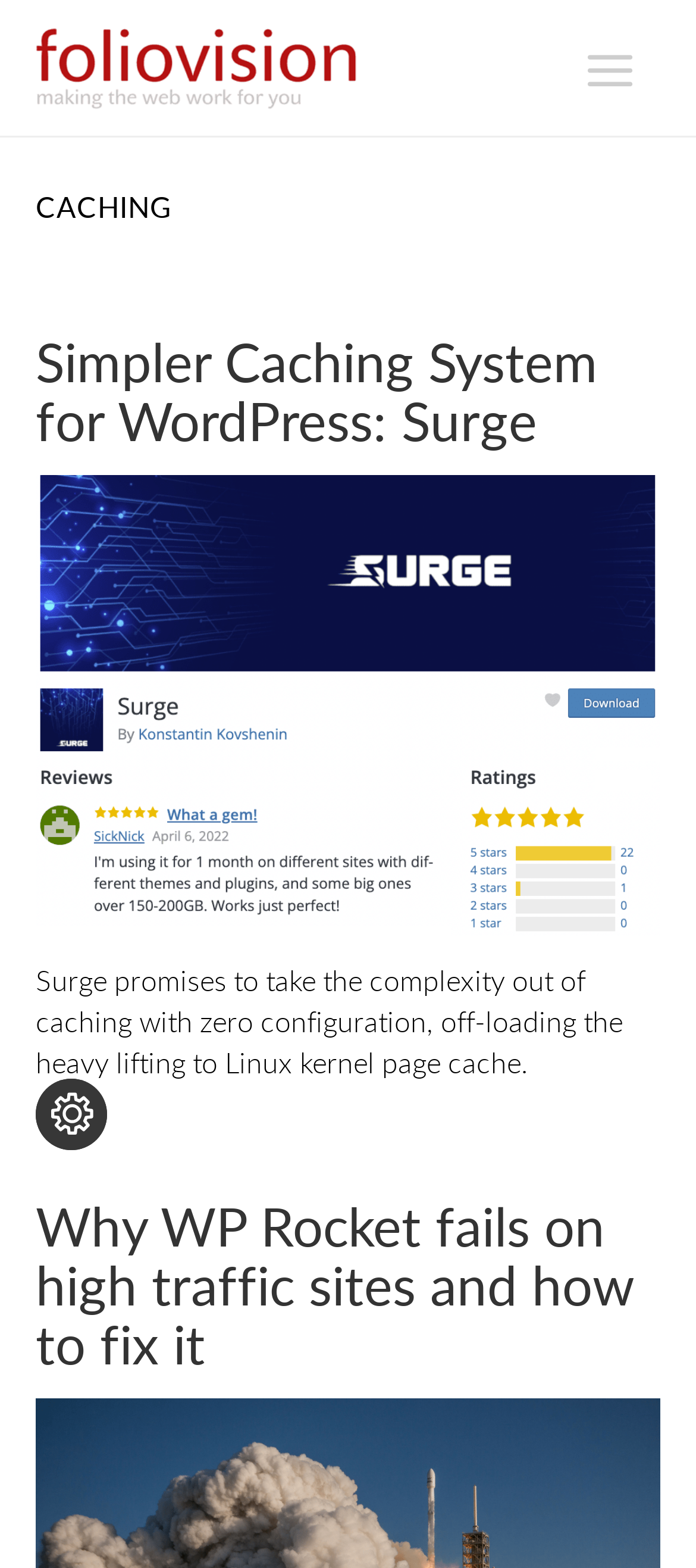Provide a brief response to the question below using a single word or phrase: 
How many articles are on the webpage?

One